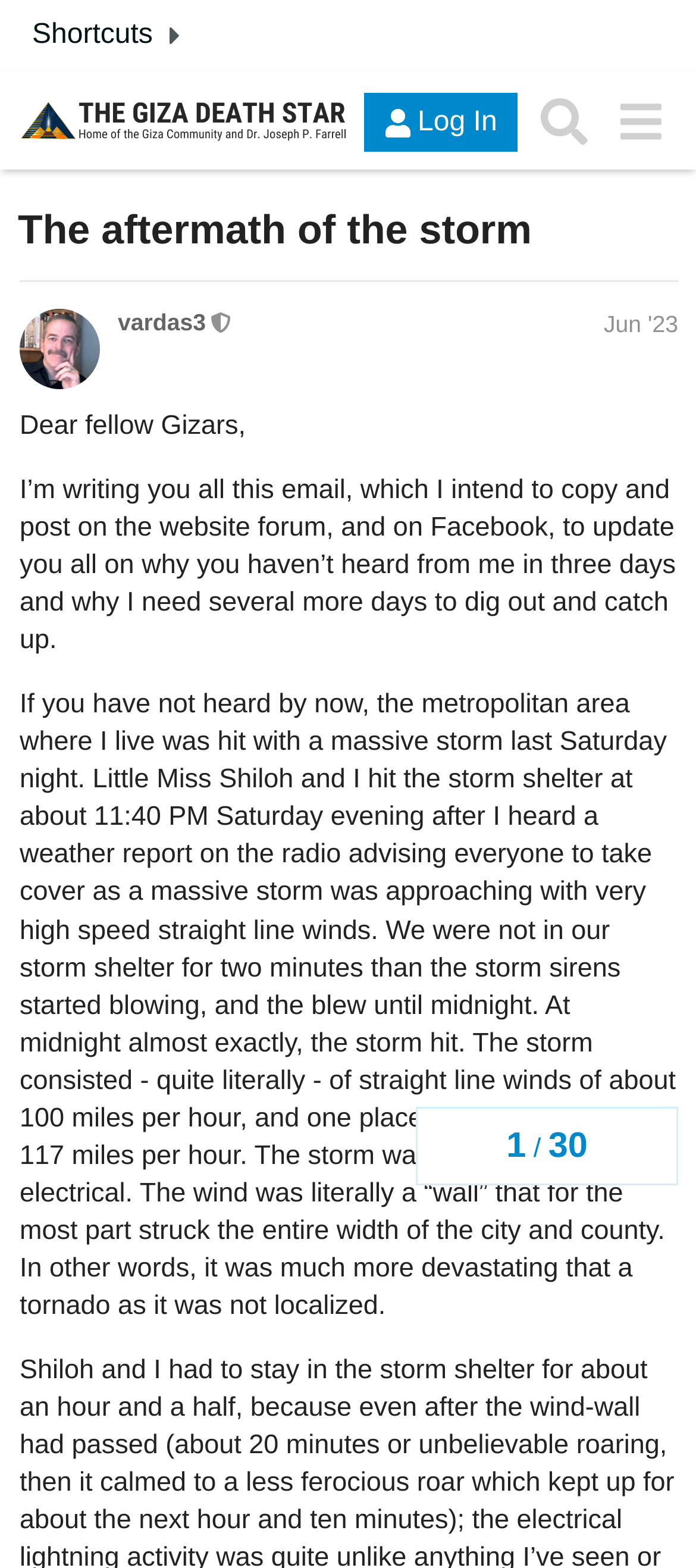Create a detailed summary of all the visual and textual information on the webpage.

The webpage appears to be a forum or community discussion page, specifically the "General" section of the "Giza Community" website. At the top, there is a "Shortcuts" section with an image, followed by a header with a link to the "Giza Community" and a "Log In" button. On the right side, there is a "Search" link and a "menu" link.

Below the header, there is a main heading titled "The aftermath of the storm" with a link to the same title. Underneath, there is a navigation section showing "topic progress" with headings indicating the progress, such as "1" and "30", separated by a slash.

The main content of the page is a long text post from a user named "vardas3", who is a moderator, dated "Jun '23". The post is a personal update from the user, explaining why they haven't been active in three days and need more time to catch up. The user describes a massive storm that hit their metropolitan area, detailing the experience of taking shelter and the devastating effects of the storm, including straight-line winds of up to 117 miles per hour and severe electrical activity.

Throughout the page, there are several links, images, and buttons, but the main focus is on the text post from the user.